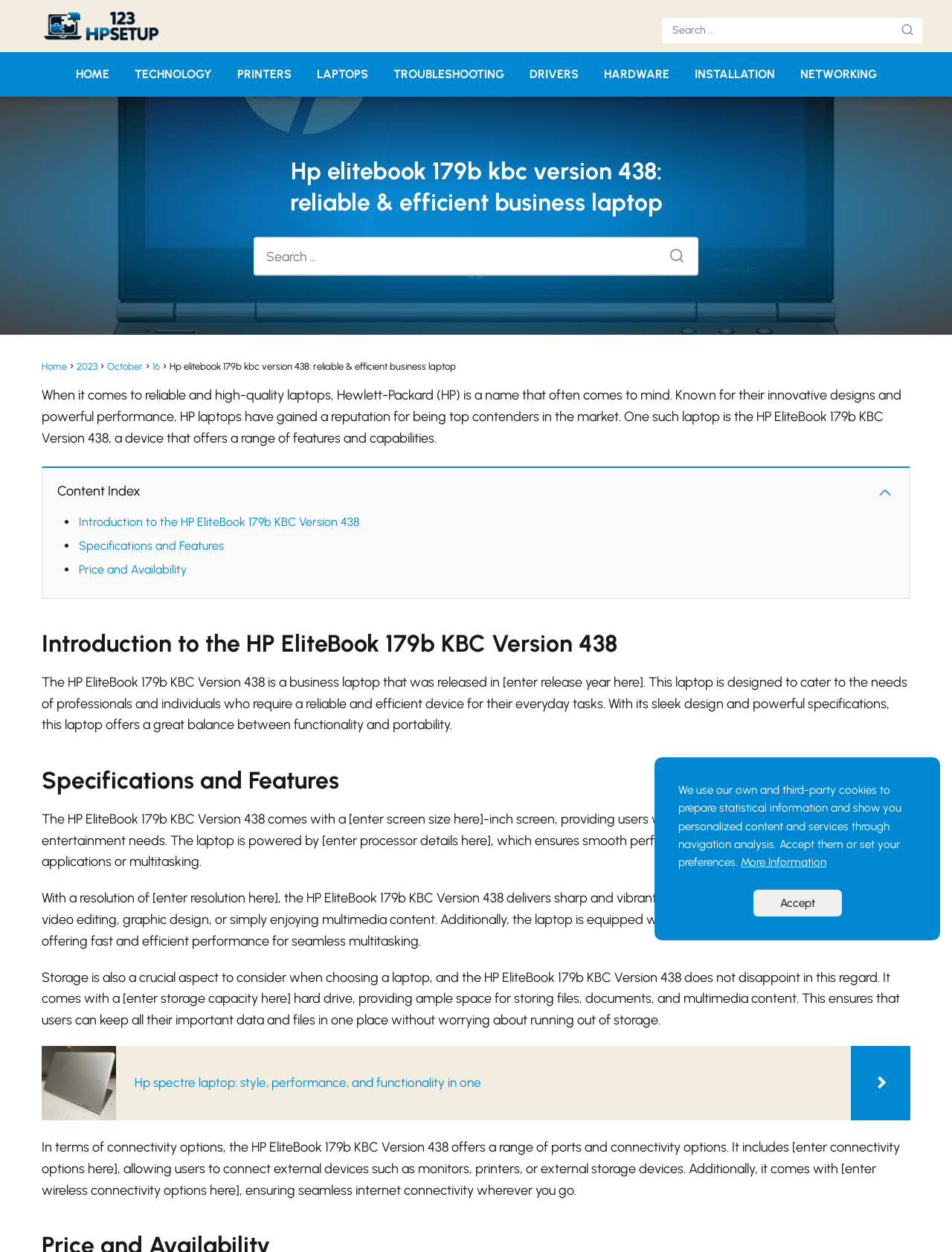Please find and give the text of the main heading on the webpage.

Hp elitebook 179b kbc version 438: reliable & efficient business laptop